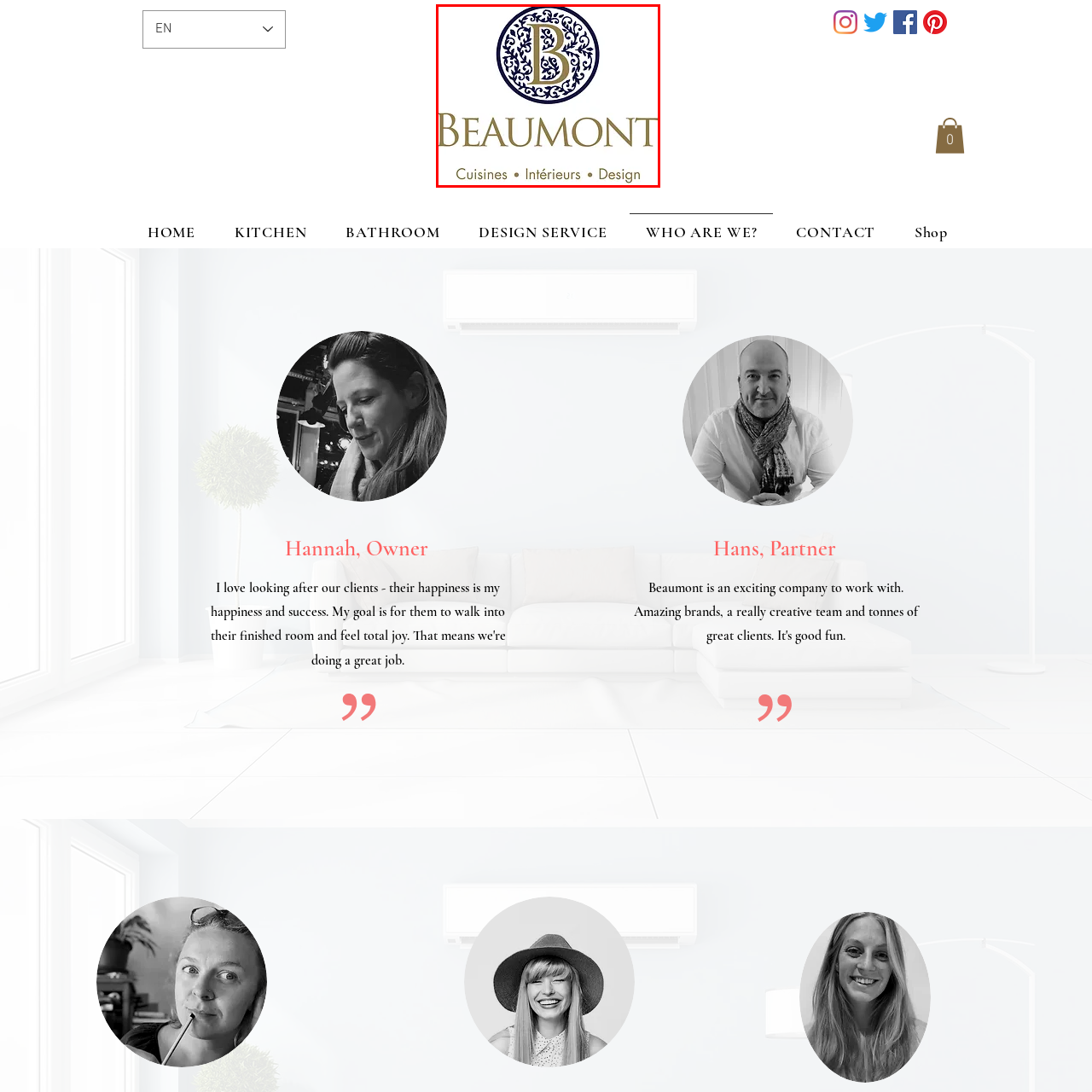What is the color of the font used for the company name?
Refer to the image highlighted by the red box and give a one-word or short-phrase answer reflecting what you see.

Gold